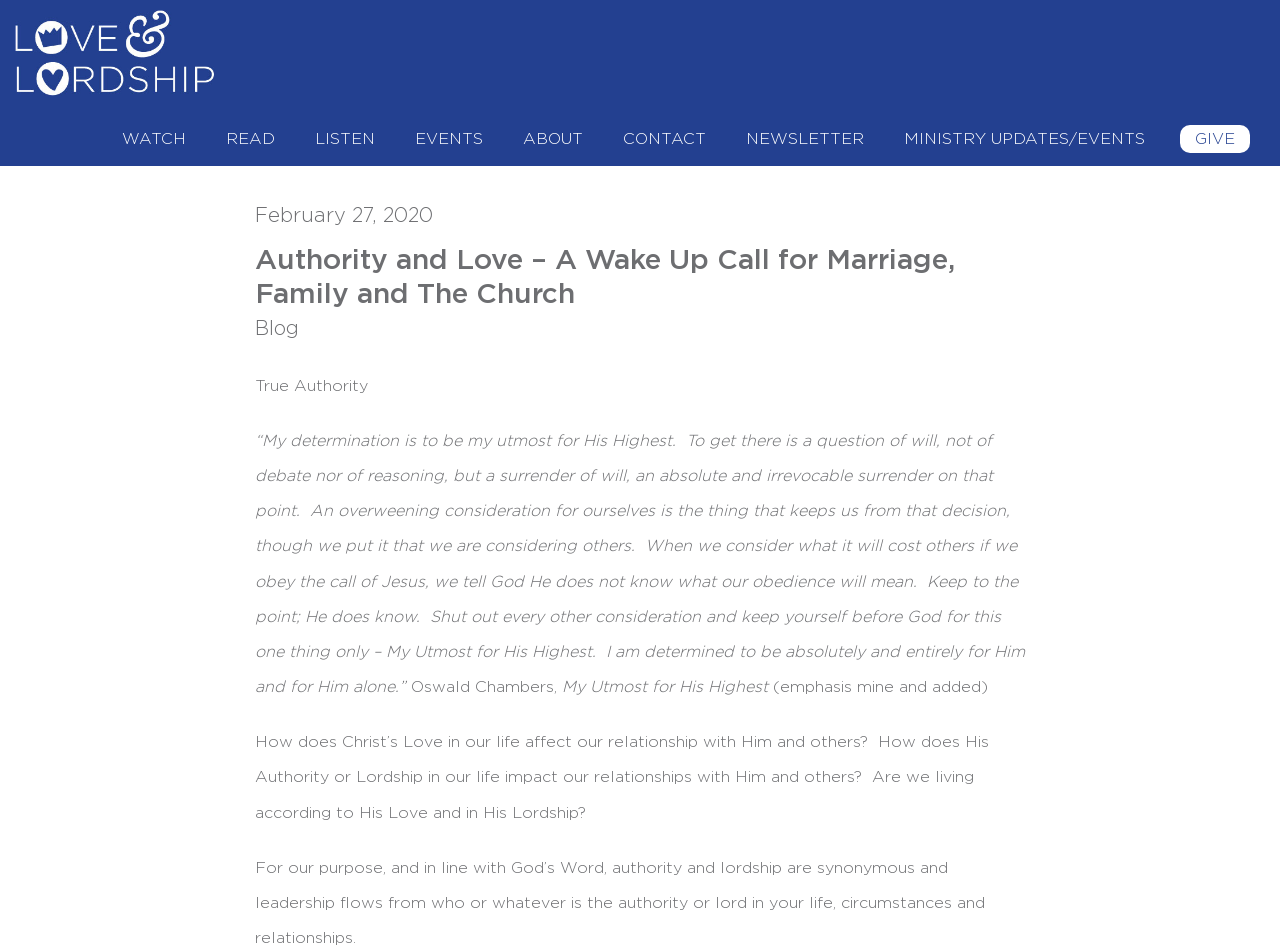Who is the author of the quote?
Answer the question with as much detail as possible.

I read the quote and found the author's name 'Oswald Chambers' mentioned below the quote.